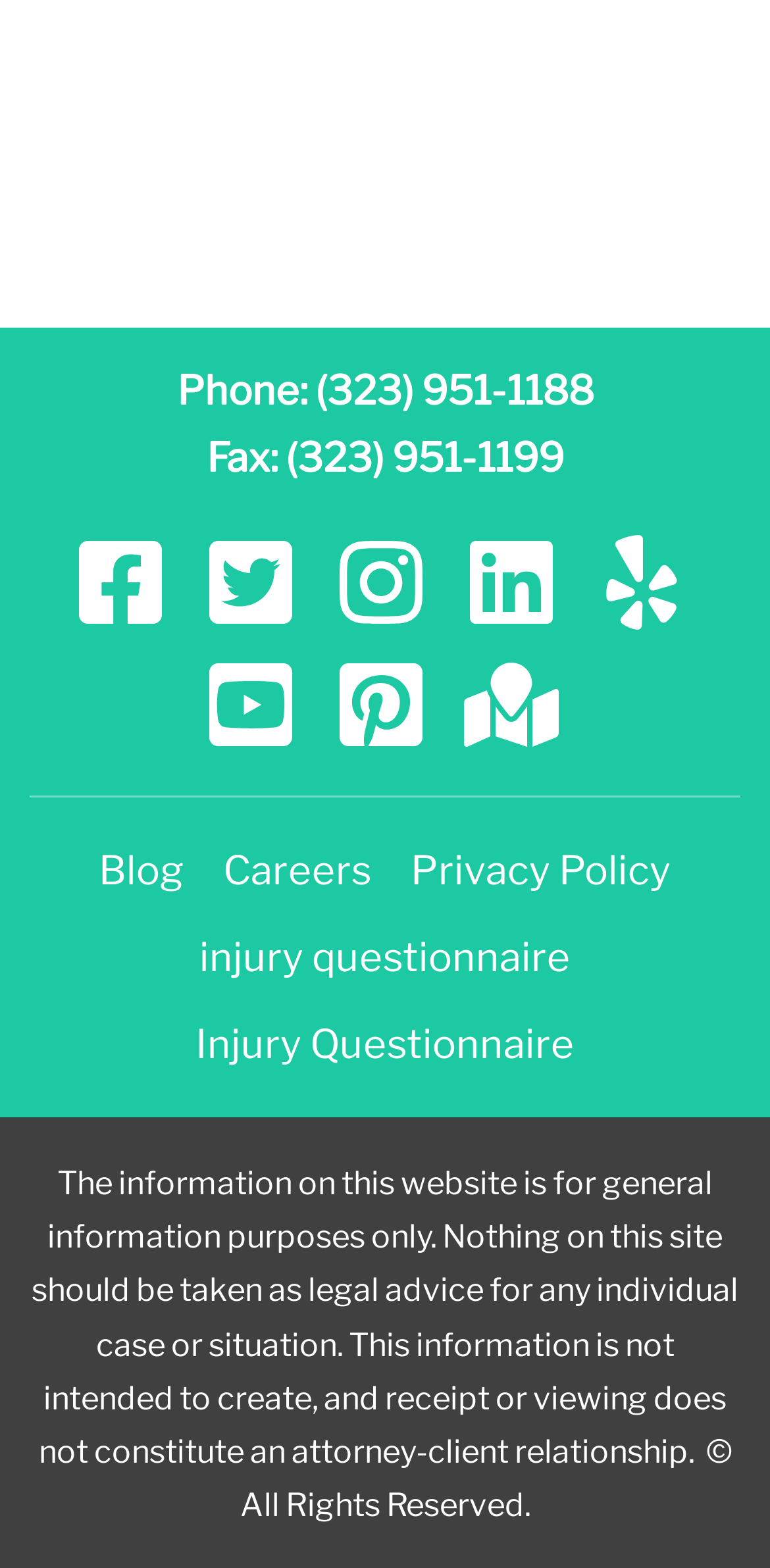What is the copyright statement?
Look at the screenshot and respond with a single word or phrase.

© All Rights Reserved